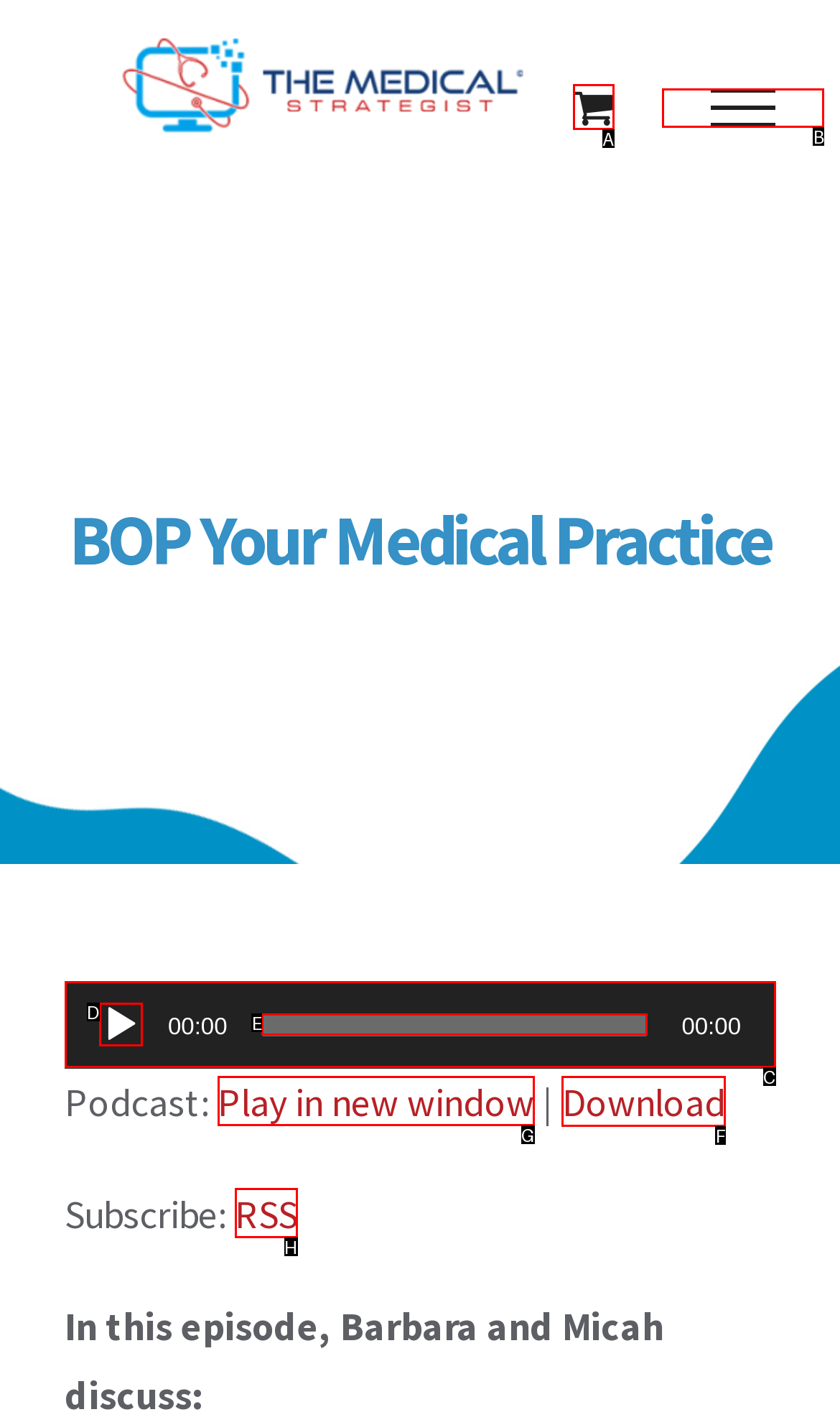Point out which HTML element you should click to fulfill the task: Download the podcast.
Provide the option's letter from the given choices.

F